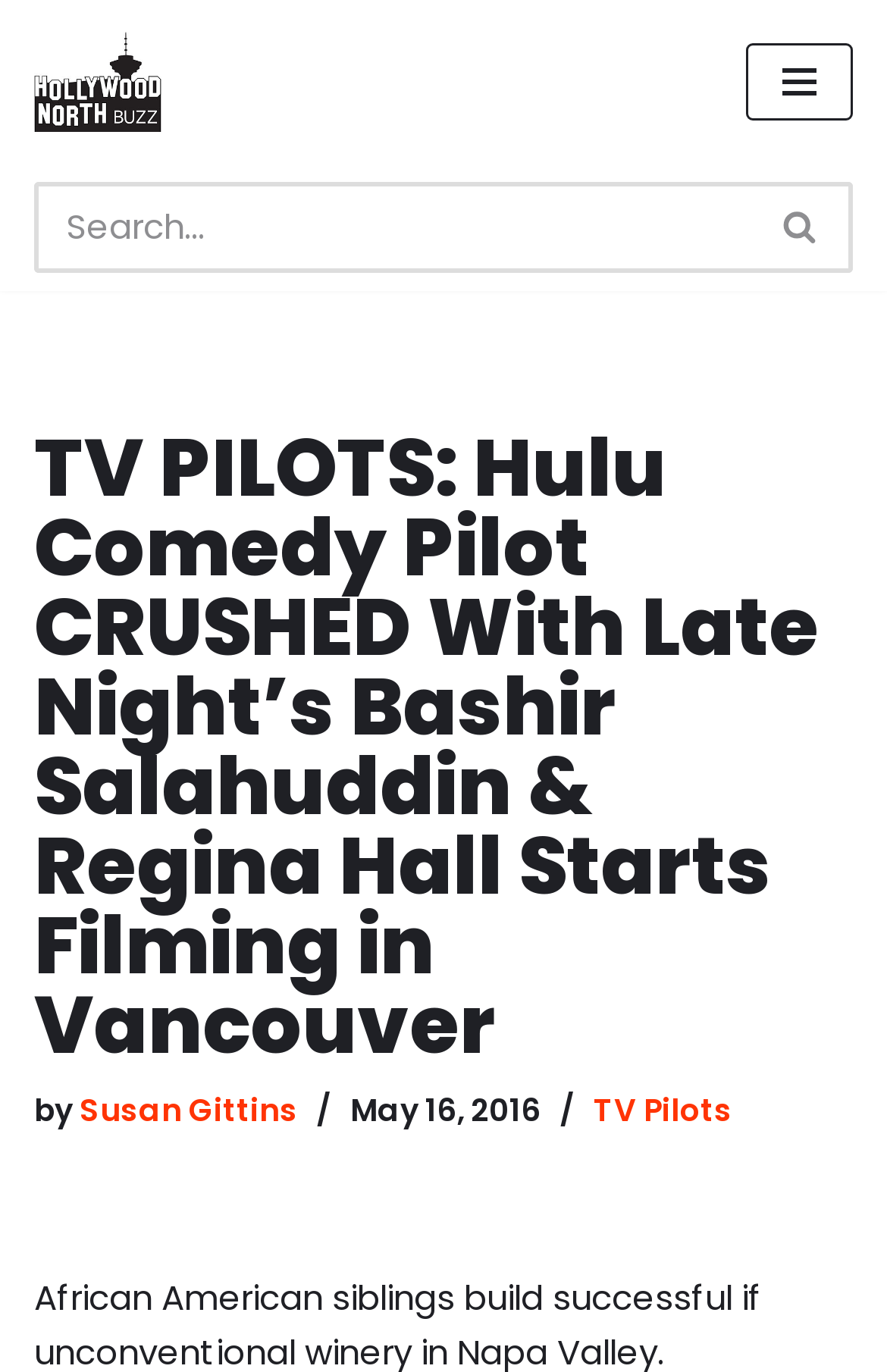What is the category of the article?
Provide a fully detailed and comprehensive answer to the question.

The question asks for the category of the article. The category is mentioned in the webpage as a link 'TV Pilots'. This information can be found below the main heading of the webpage, next to the author's name and publication date.